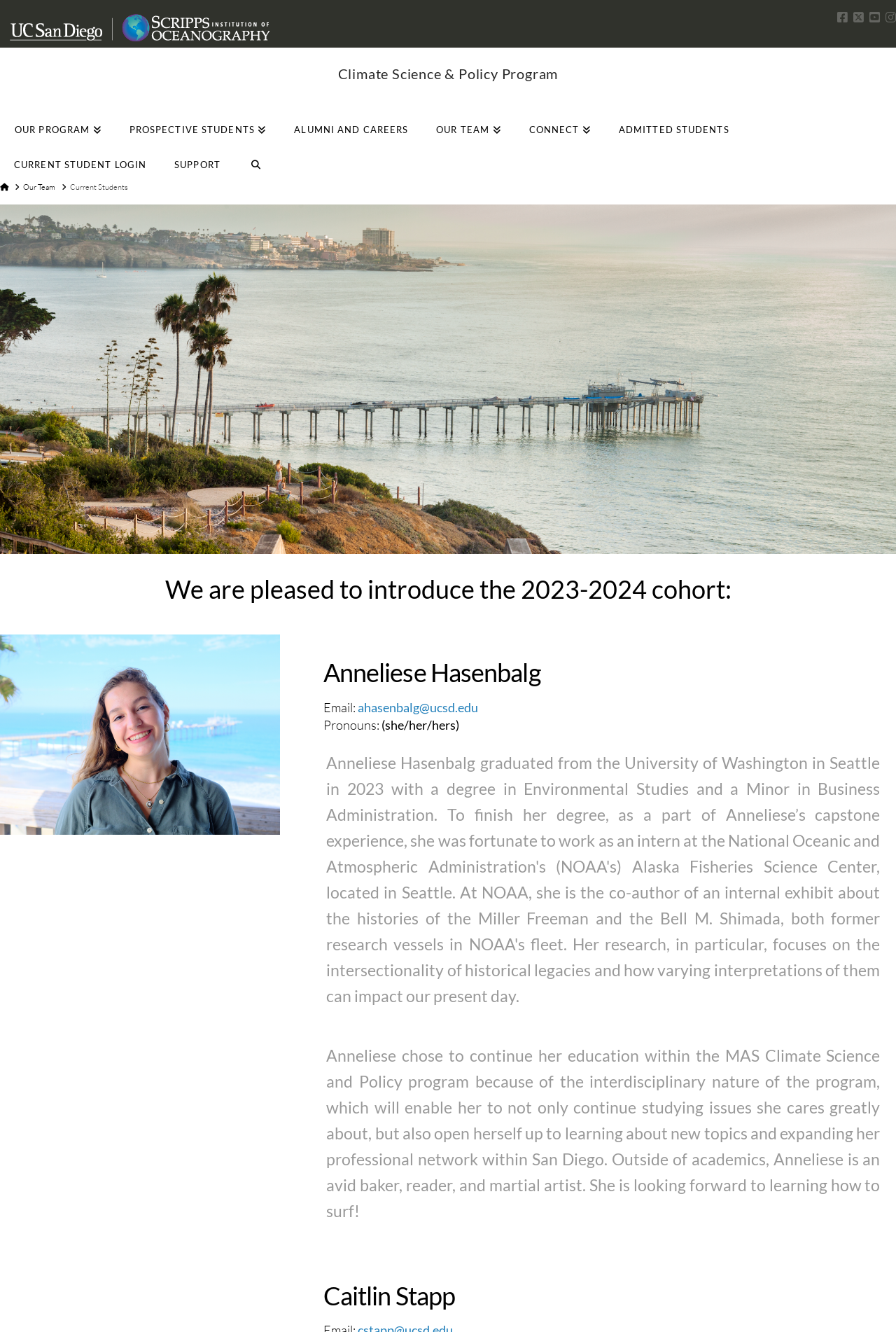Could you determine the bounding box coordinates of the clickable element to complete the instruction: "Go back to the top of the page"? Provide the coordinates as four float numbers between 0 and 1, i.e., [left, top, right, bottom].

[0.965, 0.689, 0.992, 0.707]